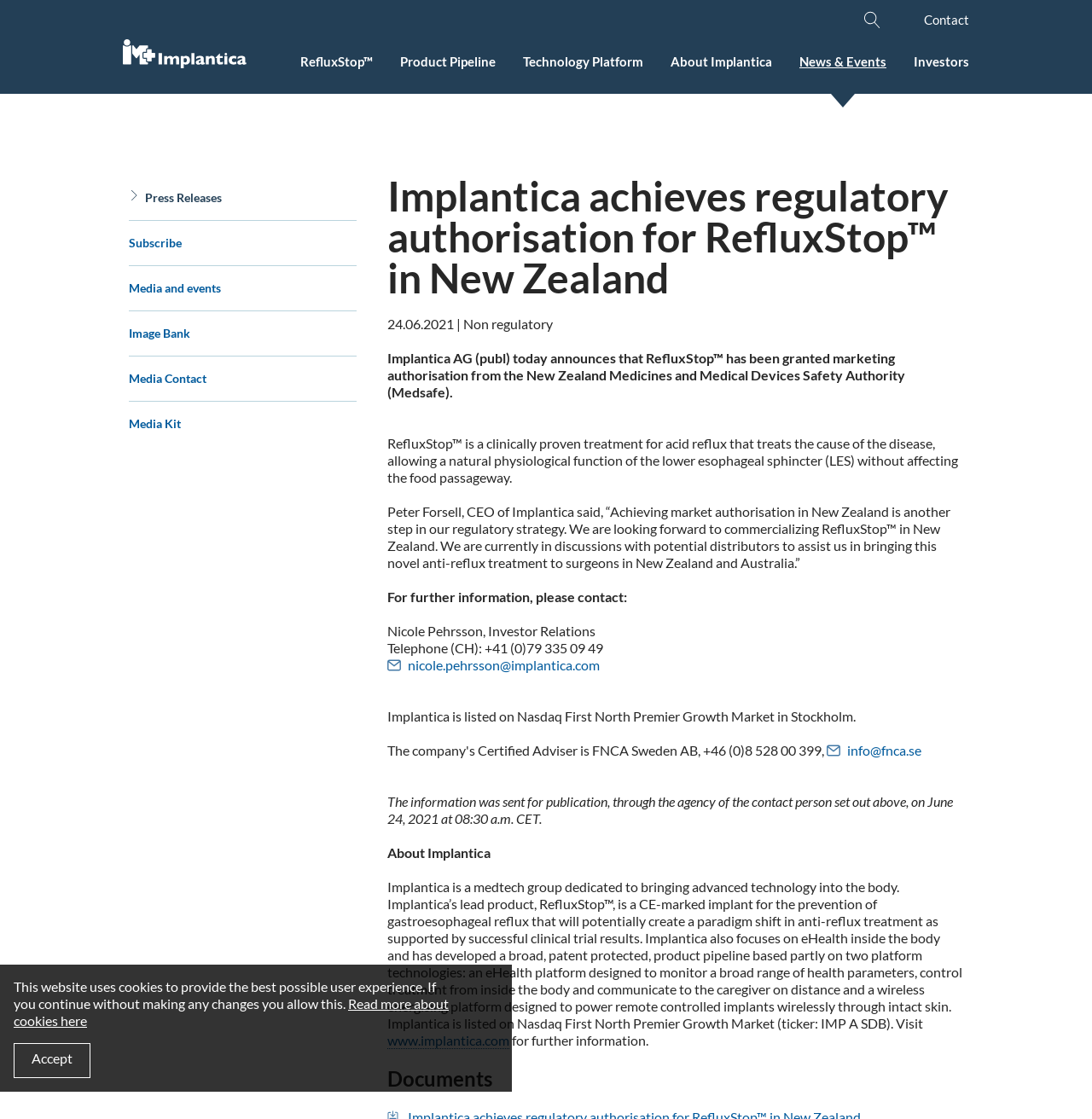Locate the bounding box coordinates of the clickable region necessary to complete the following instruction: "Contact Implantica". Provide the coordinates in the format of four float numbers between 0 and 1, i.e., [left, top, right, bottom].

[0.837, 0.002, 0.897, 0.034]